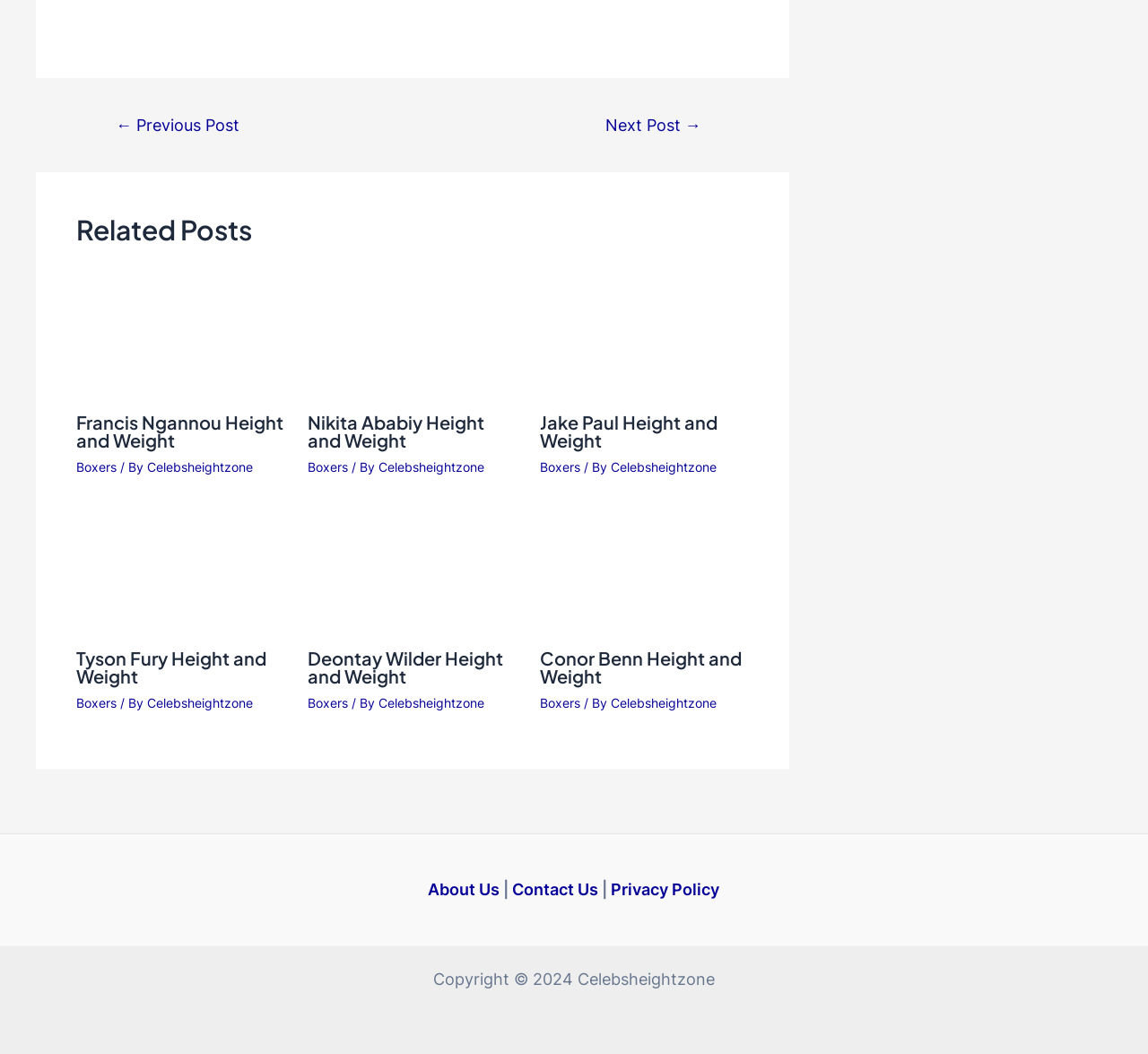Who is the author of the posts?
Based on the content of the image, thoroughly explain and answer the question.

I examined the link elements under each post and found the text '/ By Celebsheightzone', which indicates that Celebsheightzone is the author of the posts.